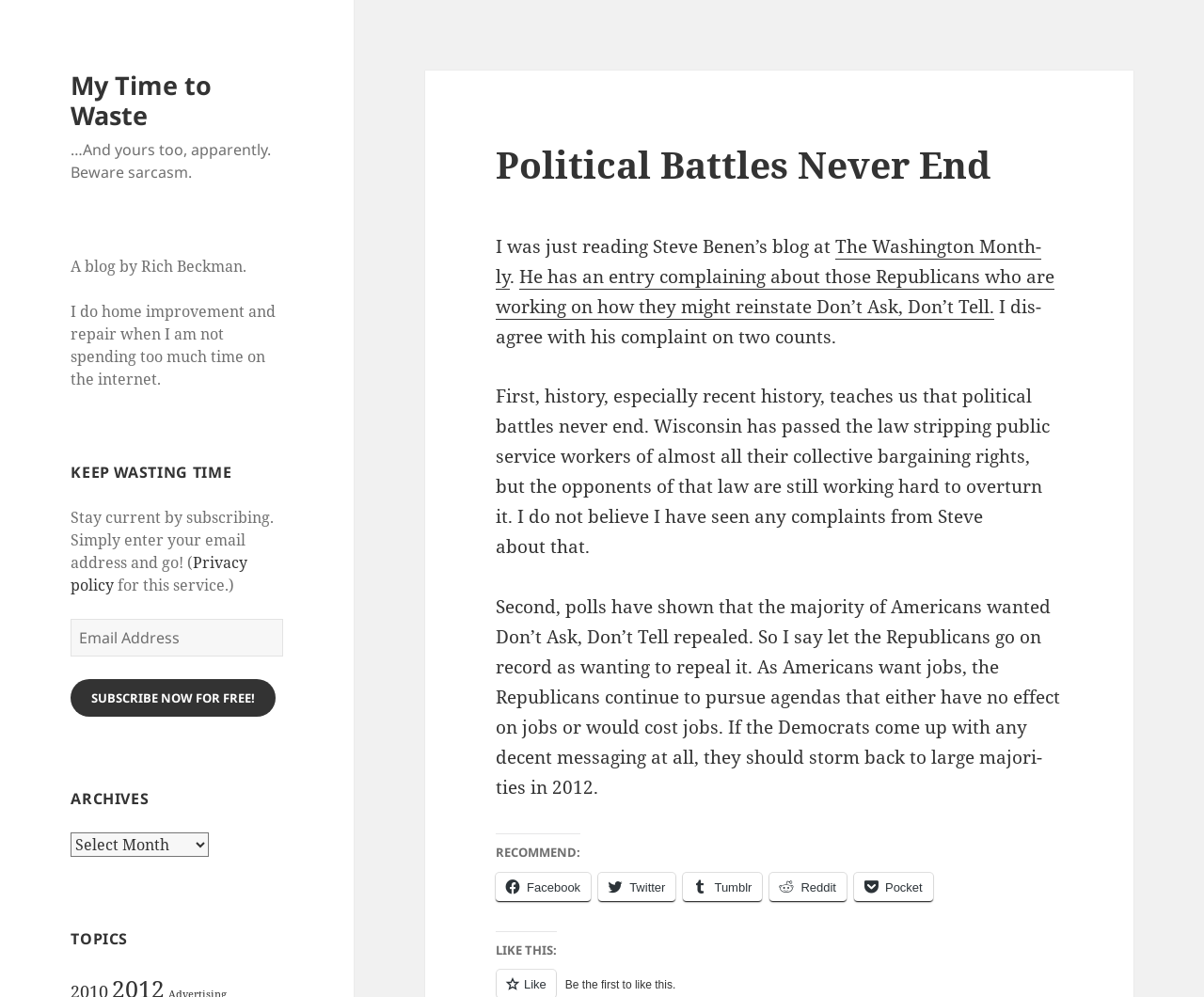Please locate the UI element described by "Subscribe Now for Free!" and provide its bounding box coordinates.

[0.059, 0.681, 0.229, 0.719]